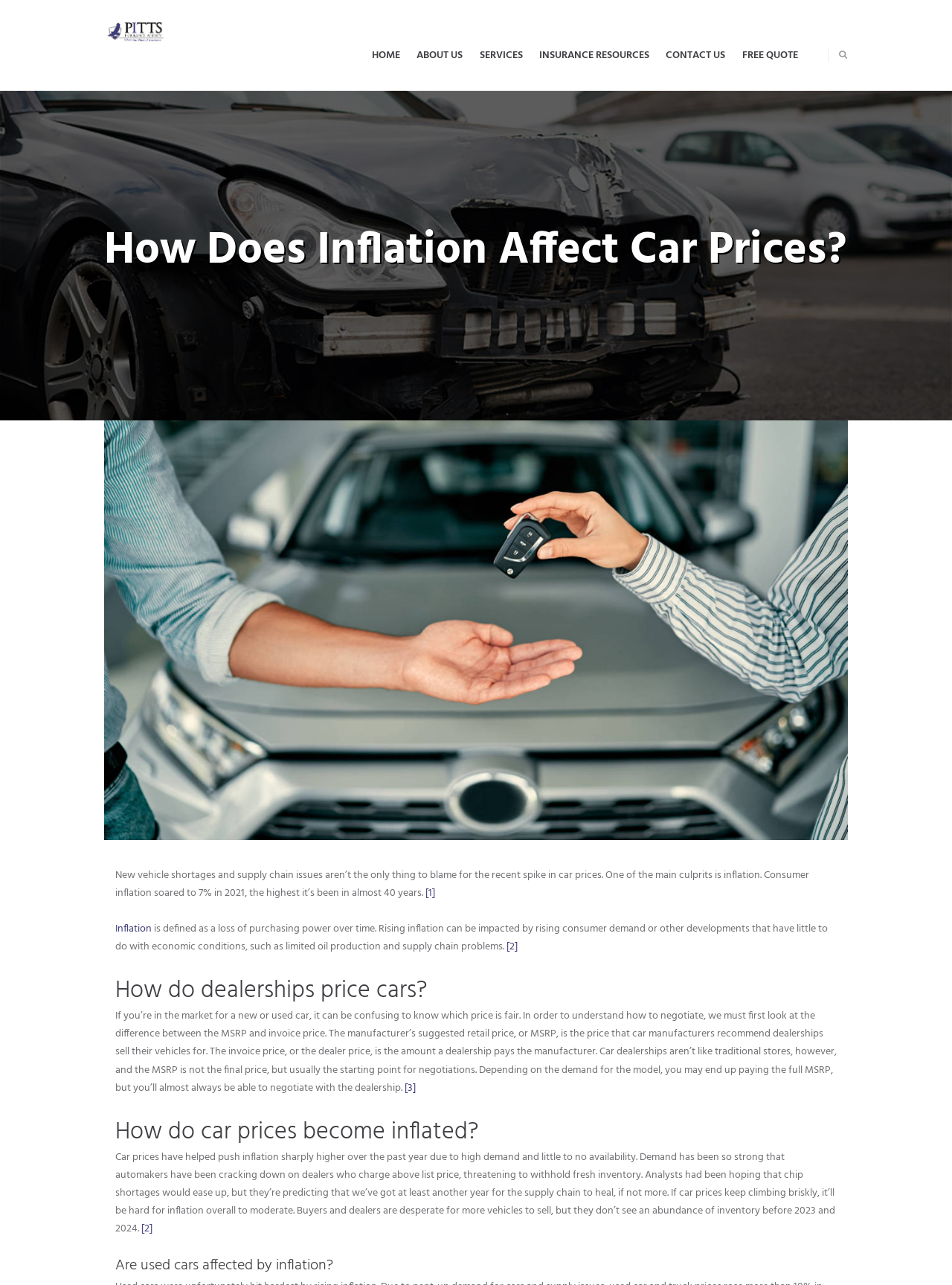By analyzing the image, answer the following question with a detailed response: Are used cars affected by inflation?

The webpage has a heading 'Are used cars affected by inflation?' which implies that used cars are indeed affected by inflation. Although the webpage does not provide a detailed explanation, the presence of this heading suggests that used cars are not immune to the effects of inflation.